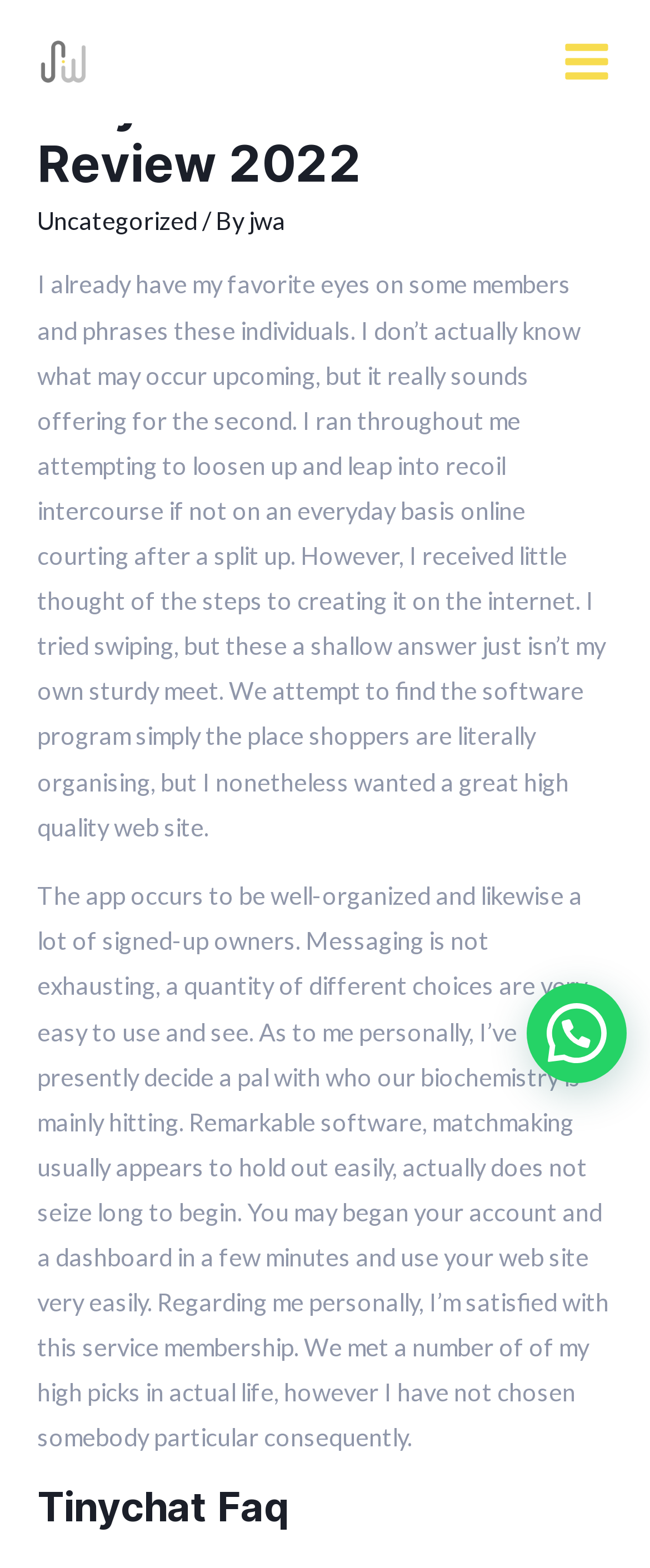Locate and extract the headline of this webpage.

Tinychat Video Chat Review 2022